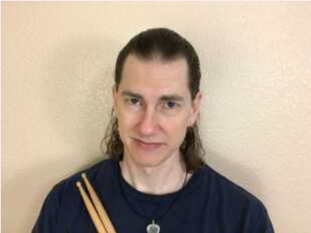What is the dominant color of the shirt?
Please provide a single word or phrase as the answer based on the screenshot.

Dark blue